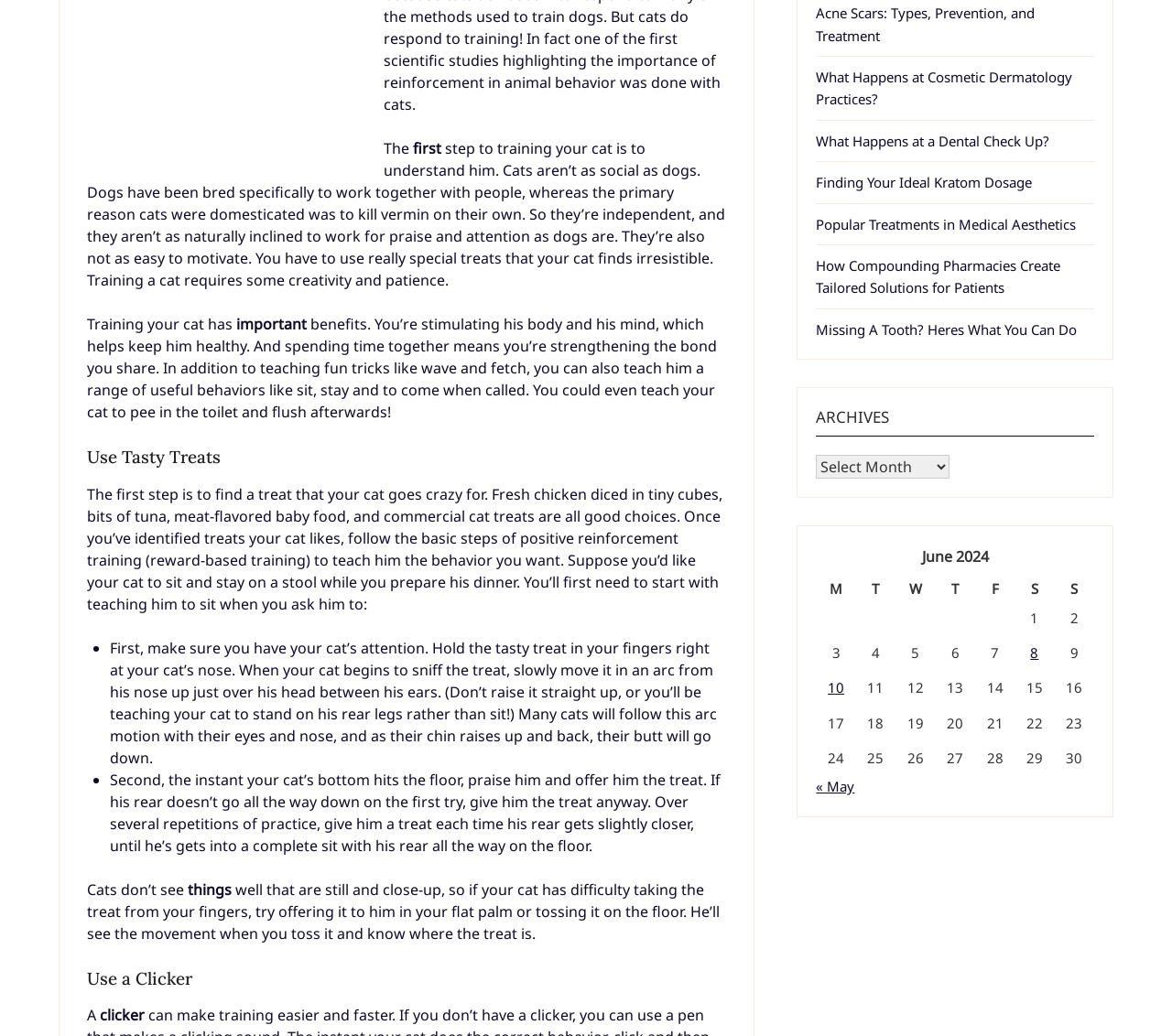Provide the bounding box coordinates of the UI element that matches the description: "« May".

[0.696, 0.75, 0.729, 0.768]